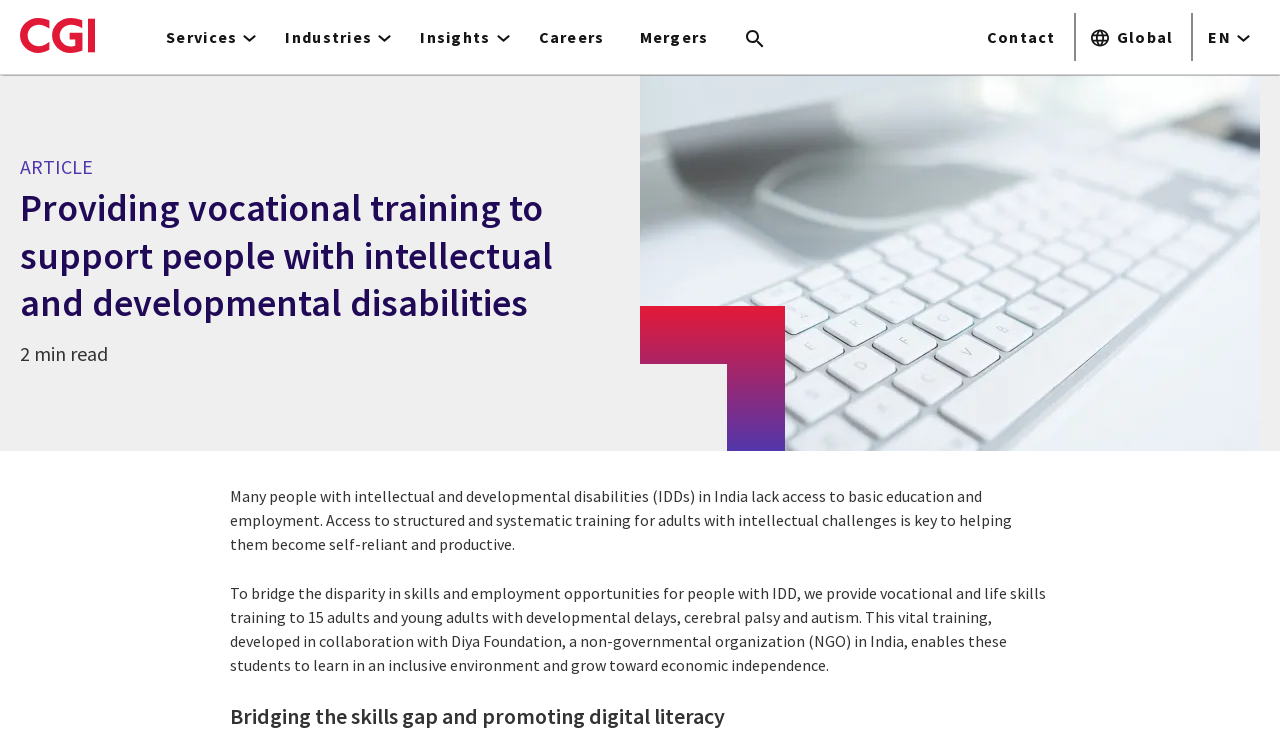How many navigation menus are there?
Based on the image, answer the question with a single word or brief phrase.

2